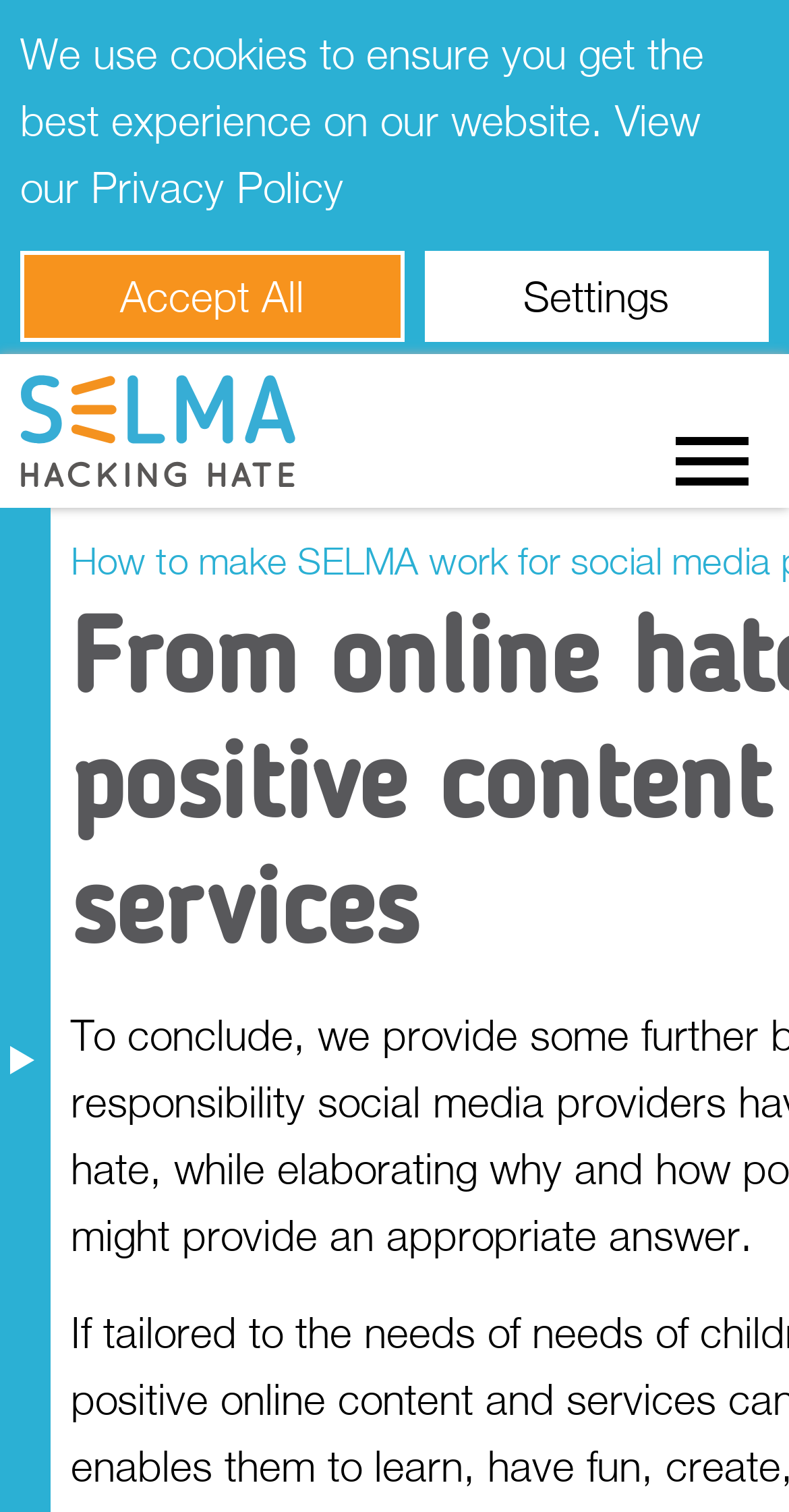Kindly provide the bounding box coordinates of the section you need to click on to fulfill the given instruction: "Click the SELMA - Hacking Hate link".

[0.026, 0.234, 0.4, 0.336]